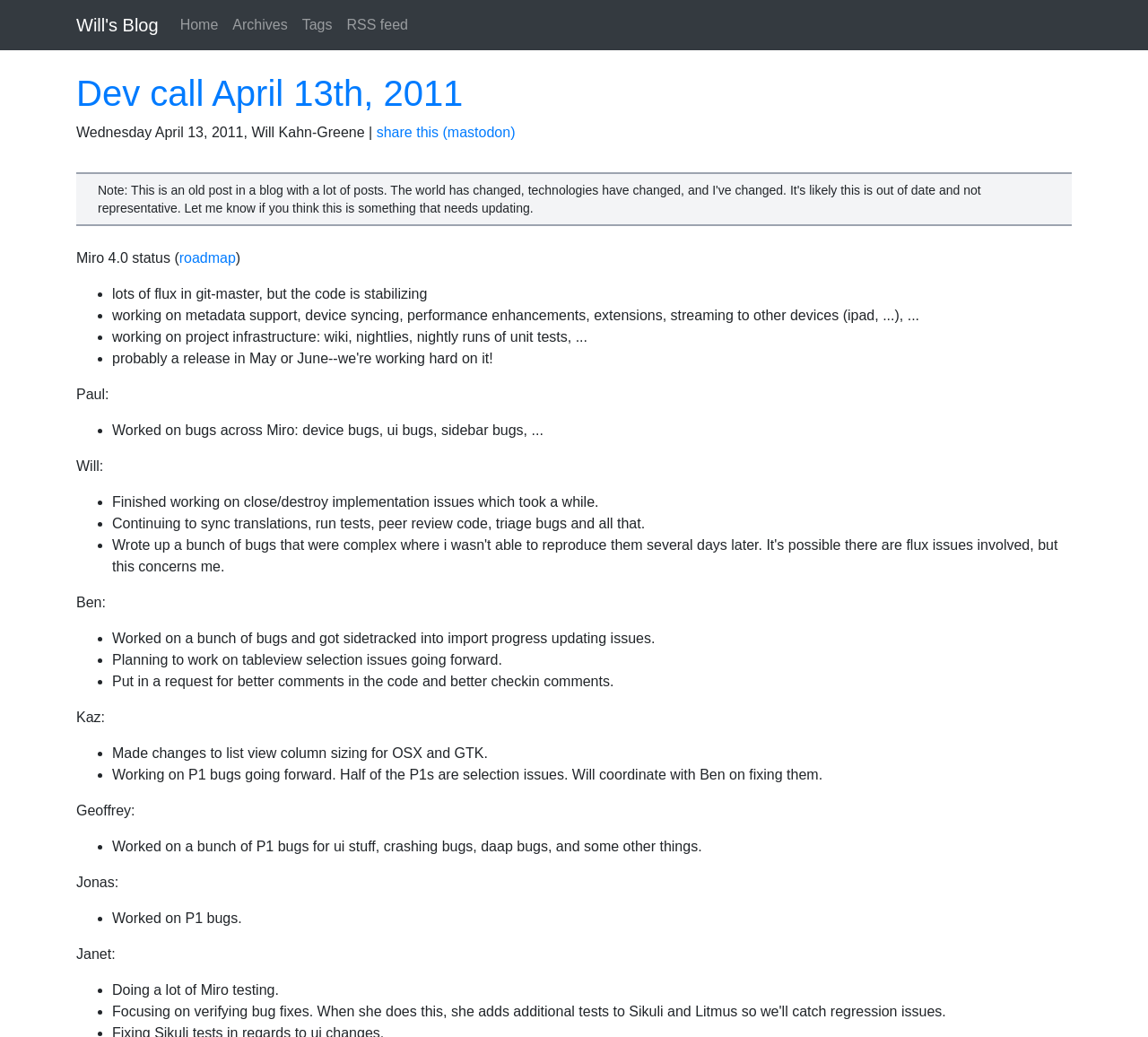Who worked on bugs across Miro?
Provide an in-depth and detailed explanation in response to the question.

According to the webpage, Paul worked on bugs across Miro, including device bugs, ui bugs, and sidebar bugs. This information is listed under Paul's section in the Miro 4.0 status update.